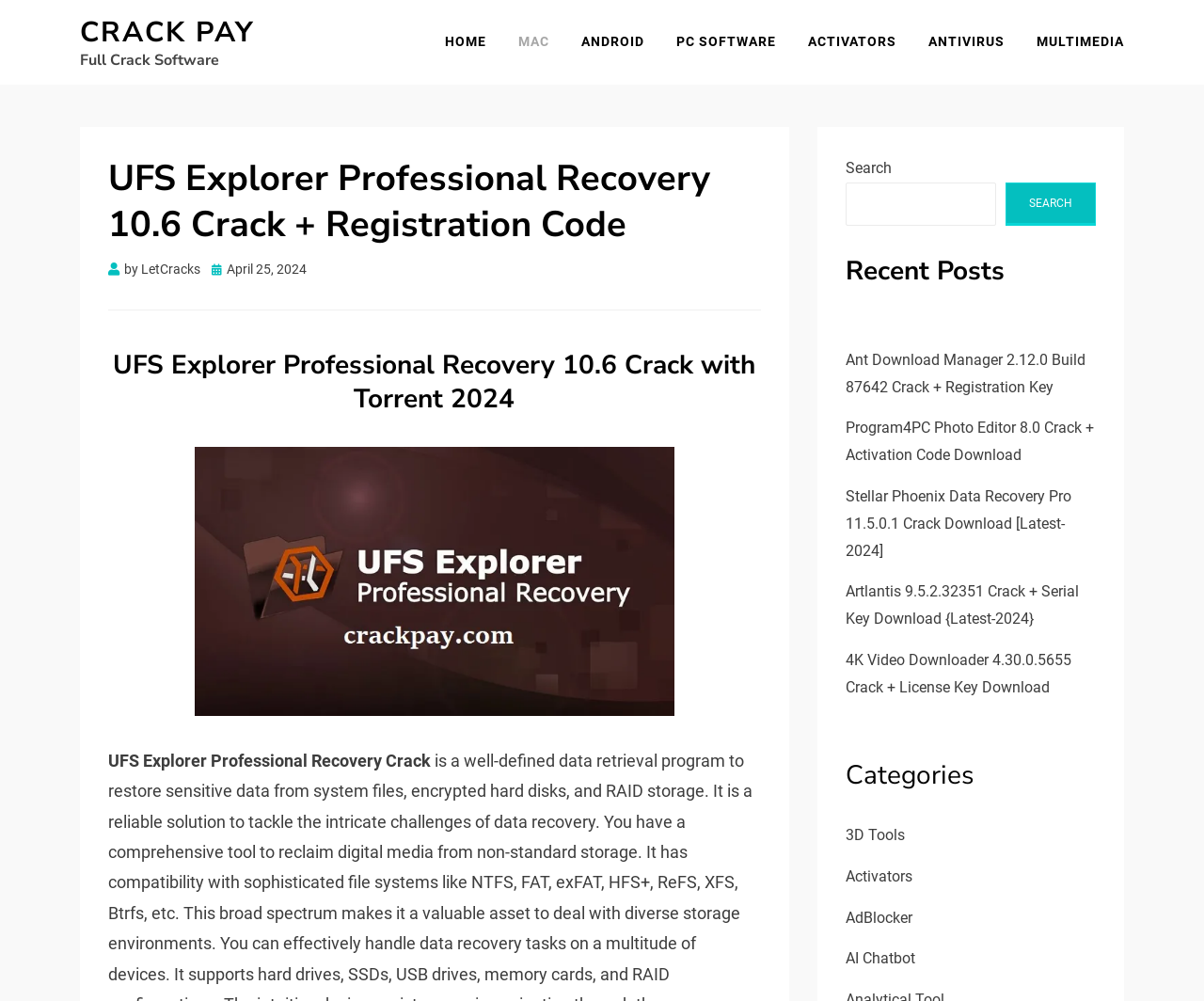From the screenshot, find the bounding box of the UI element matching this description: "April 25, 2024April 25, 2024". Supply the bounding box coordinates in the form [left, top, right, bottom], each a float between 0 and 1.

[0.176, 0.261, 0.255, 0.276]